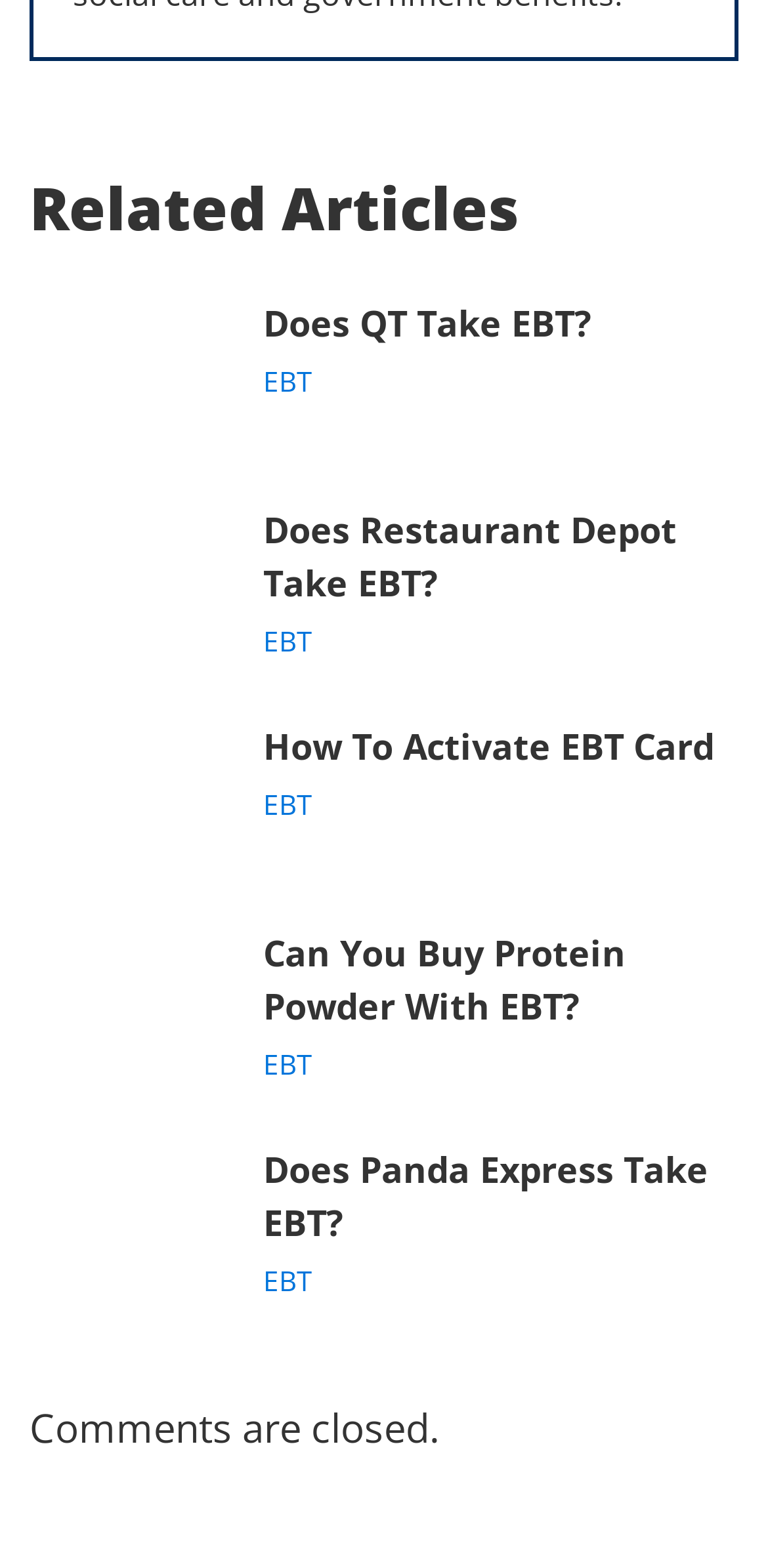Using the provided element description, identify the bounding box coordinates as (top-left x, top-left y, bottom-right x, bottom-right y). Ensure all values are between 0 and 1. Description: alt="Does Restaurant Depot Take EBT?"

[0.038, 0.322, 0.315, 0.416]